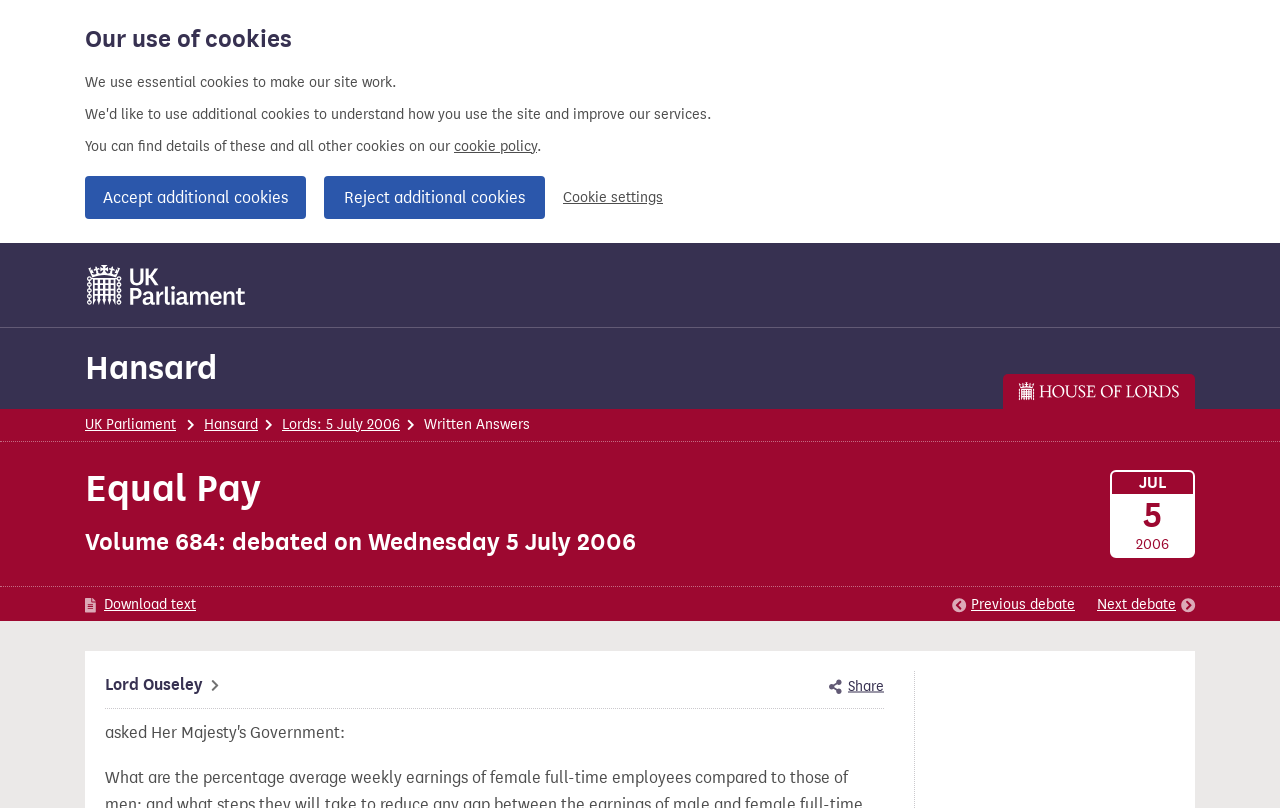Look at the image and write a detailed answer to the question: 
How many navigation links are there at the top of the page?

I counted the navigation links at the top of the page, which are 'Home', 'Hansard', 'Lords: 5 July 2006', and 'Written Answers'.